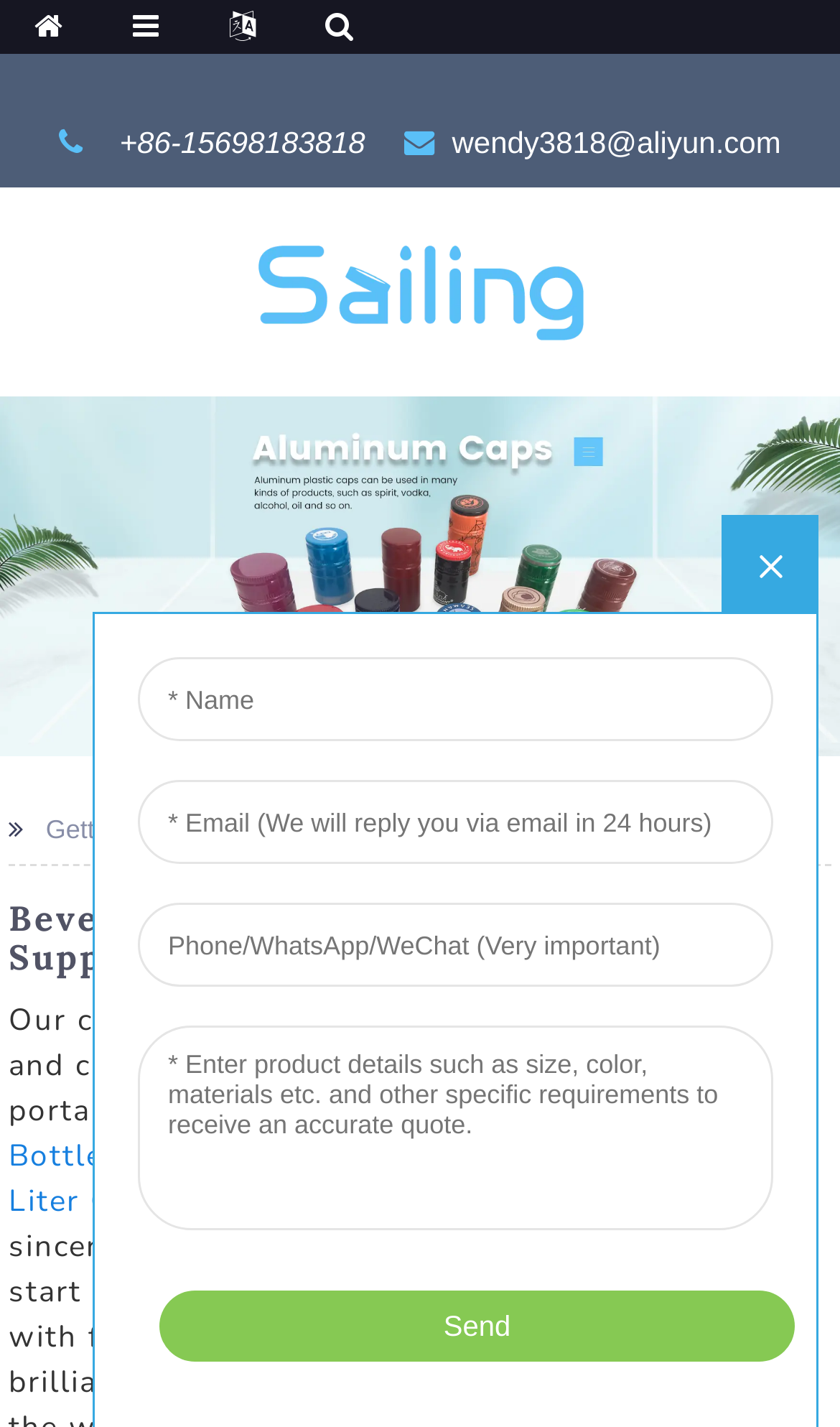Show me the bounding box coordinates of the clickable region to achieve the task as per the instruction: "Read Grocery Rebate Canada 2024".

None